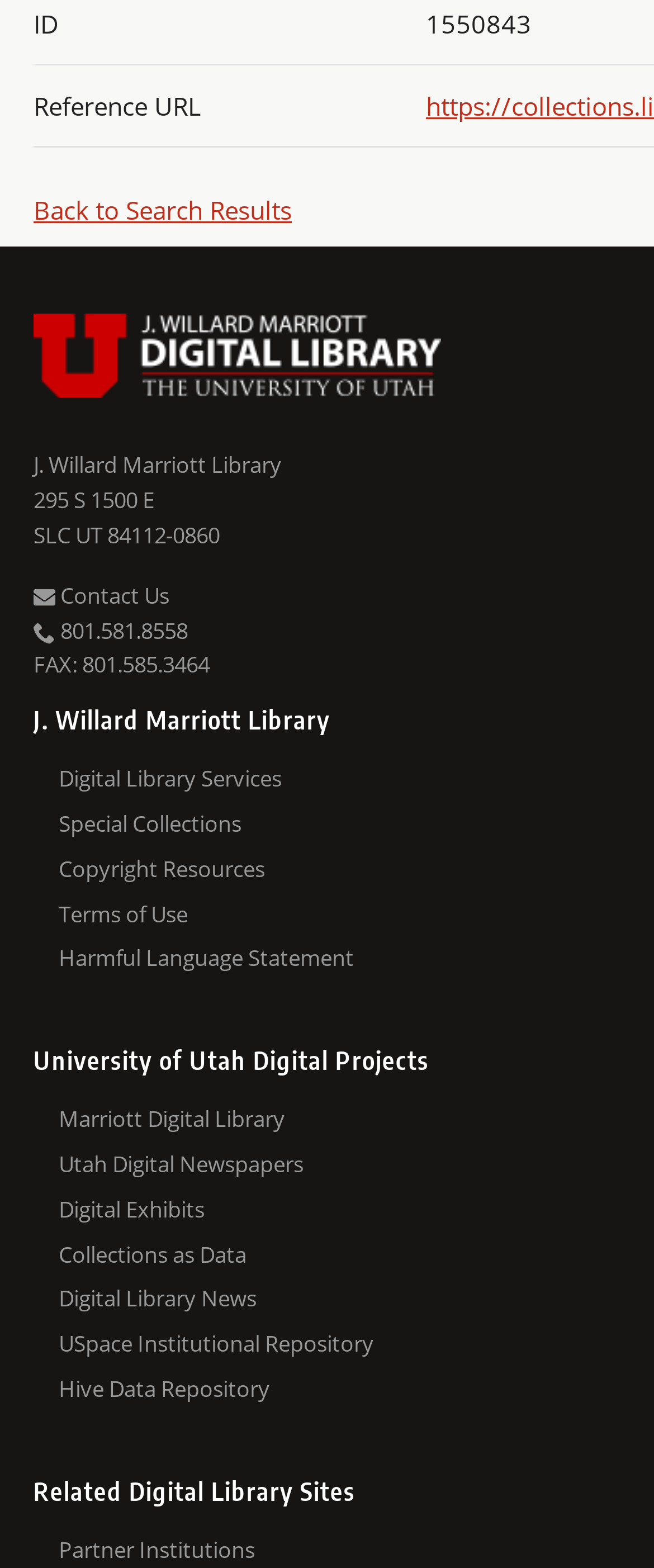How many links are there under 'University of Utah Digital Projects'?
Based on the visual content, answer with a single word or a brief phrase.

7